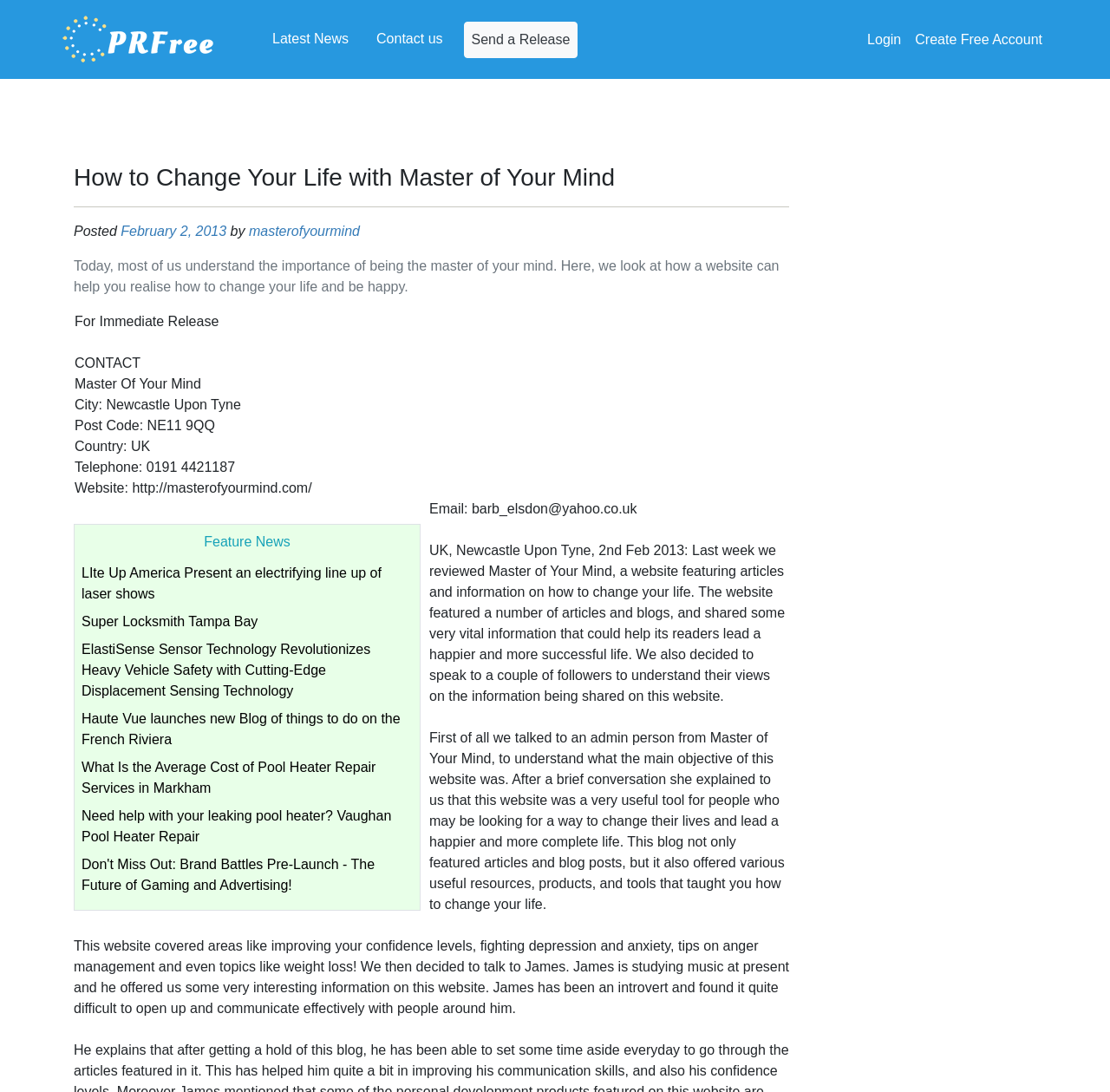What is the telephone number of the Master of Your Mind team?
Please provide a comprehensive answer to the question based on the webpage screenshot.

The telephone number of the Master of Your Mind team can be found in the contact information section of the webpage. The number is listed as 0191 4421187.